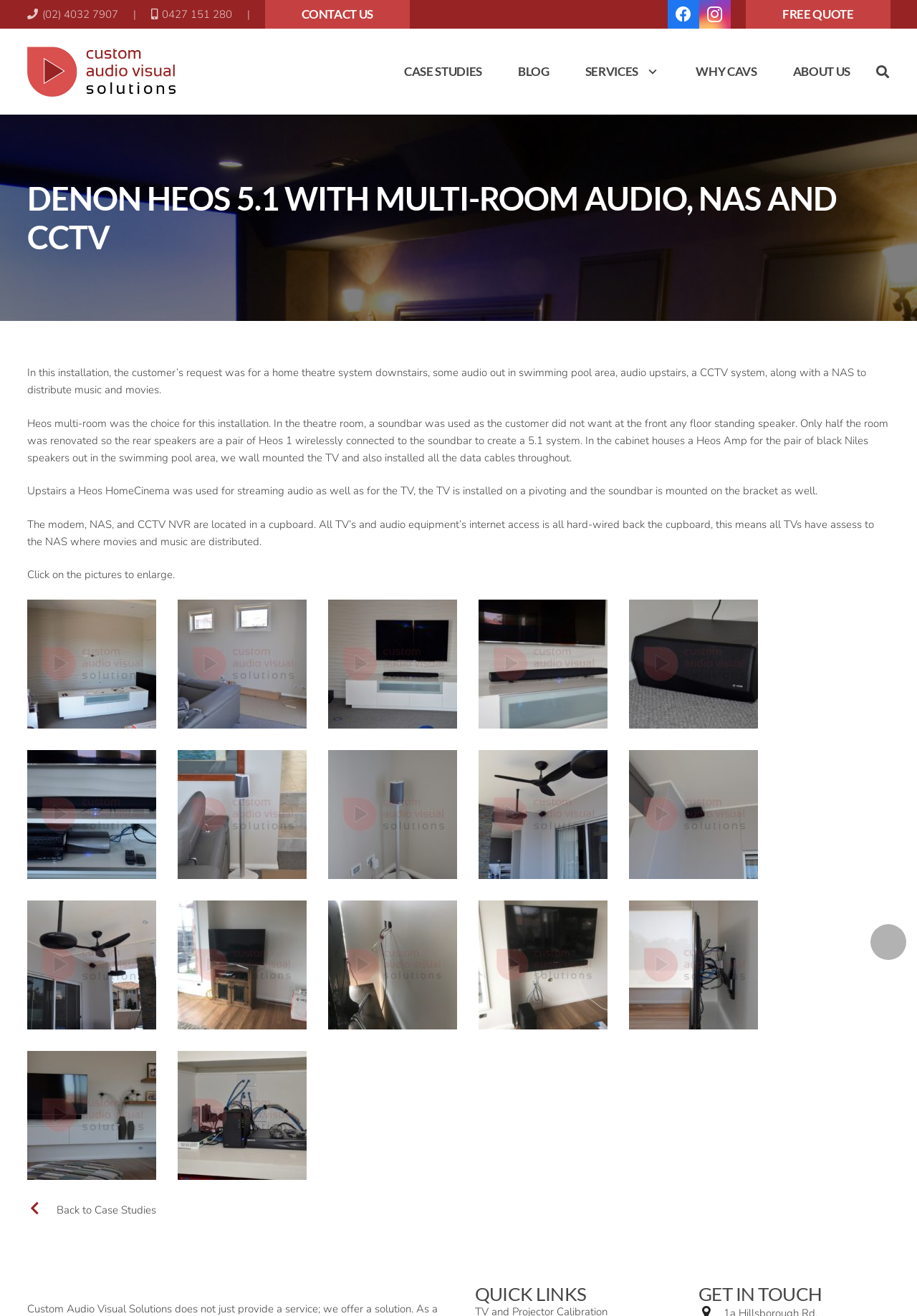What is the main title displayed on this webpage?

DENON HEOS 5.1 WITH MULTI-ROOM AUDIO, NAS AND CCTV